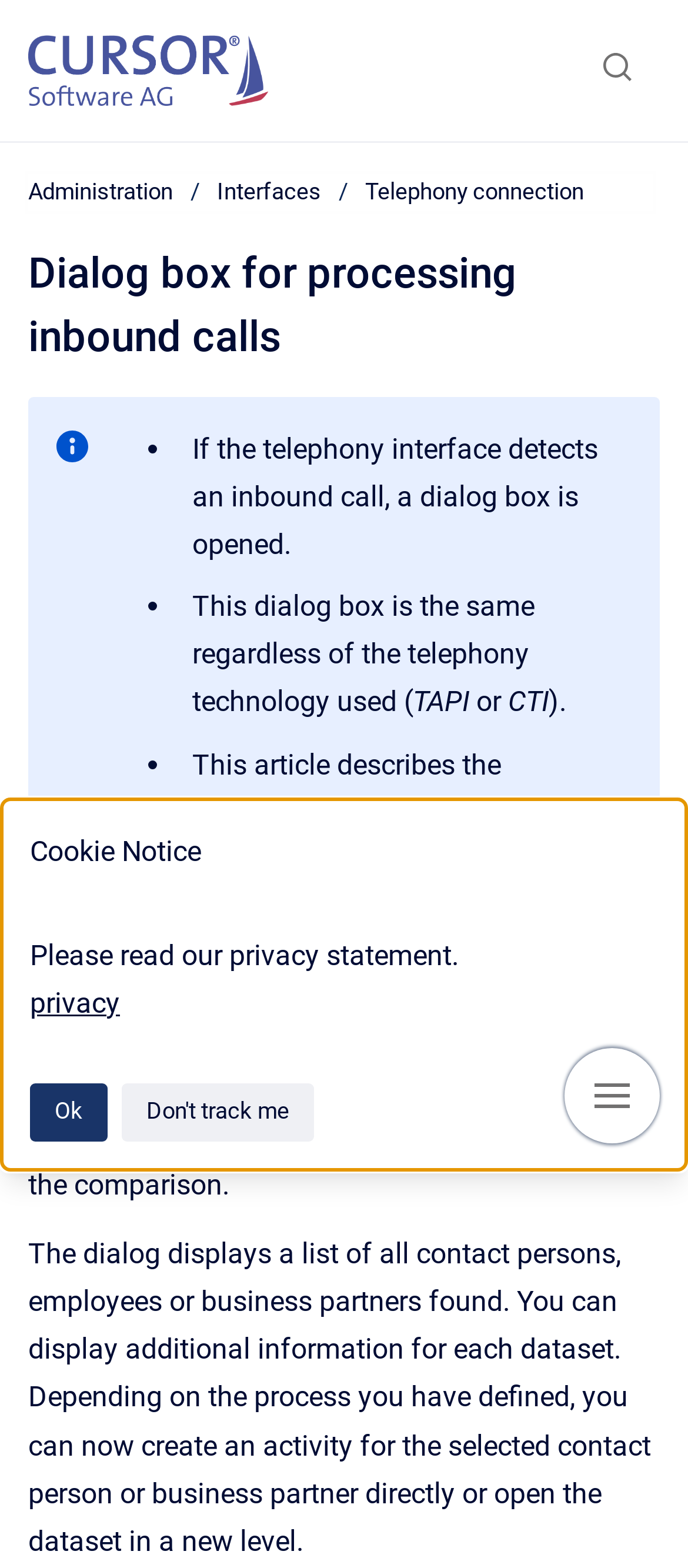What is the function of the 'Show search form' button?
Please ensure your answer to the question is detailed and covers all necessary aspects.

The 'Show search form' button is likely used to display a search form, allowing users to search for specific information or contacts.